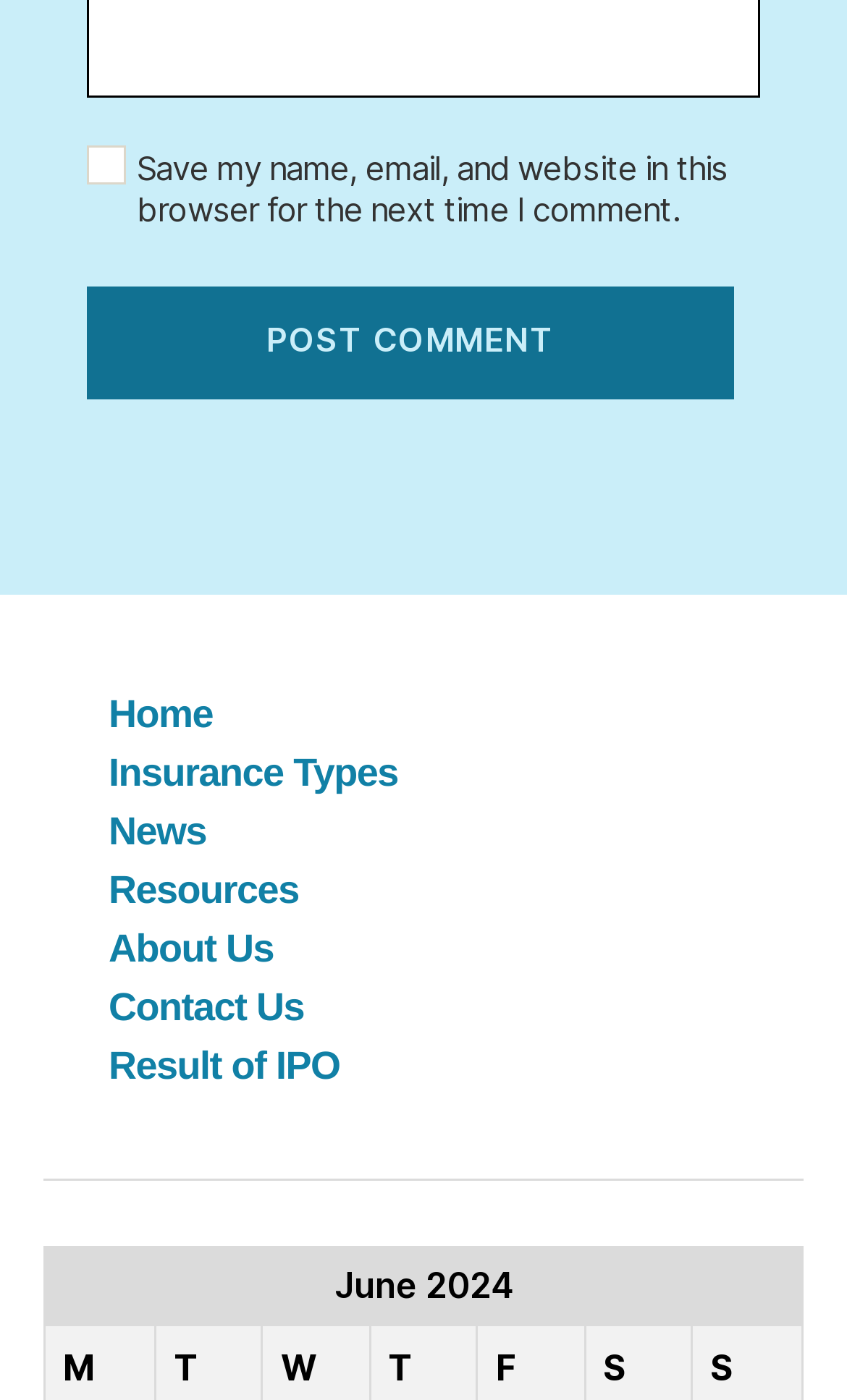Locate and provide the bounding box coordinates for the HTML element that matches this description: "Resources".

[0.103, 0.605, 0.378, 0.667]